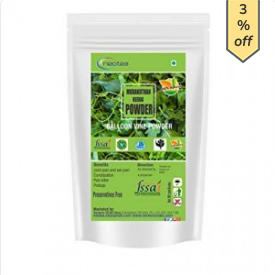Explain the details of the image you are viewing.

The image features a package of "Mudakathan | Balloon Vine Powder," prominently displayed in a sleek, resealable pouch designed for convenience. The vibrant green packaging highlights the product, showcasing illustrations of the Balloon Vine plant, hinting at its natural ingredients and herbal benefits. An eye-catching tag in the upper right corner indicates a 3% discount, enticing potential buyers. Key details such as certifications and attributes are prominently displayed, signaling health-conscious consumers about its preservative-free formulation. This product is likely aimed at those interested in herbal remedies and natural health solutions.